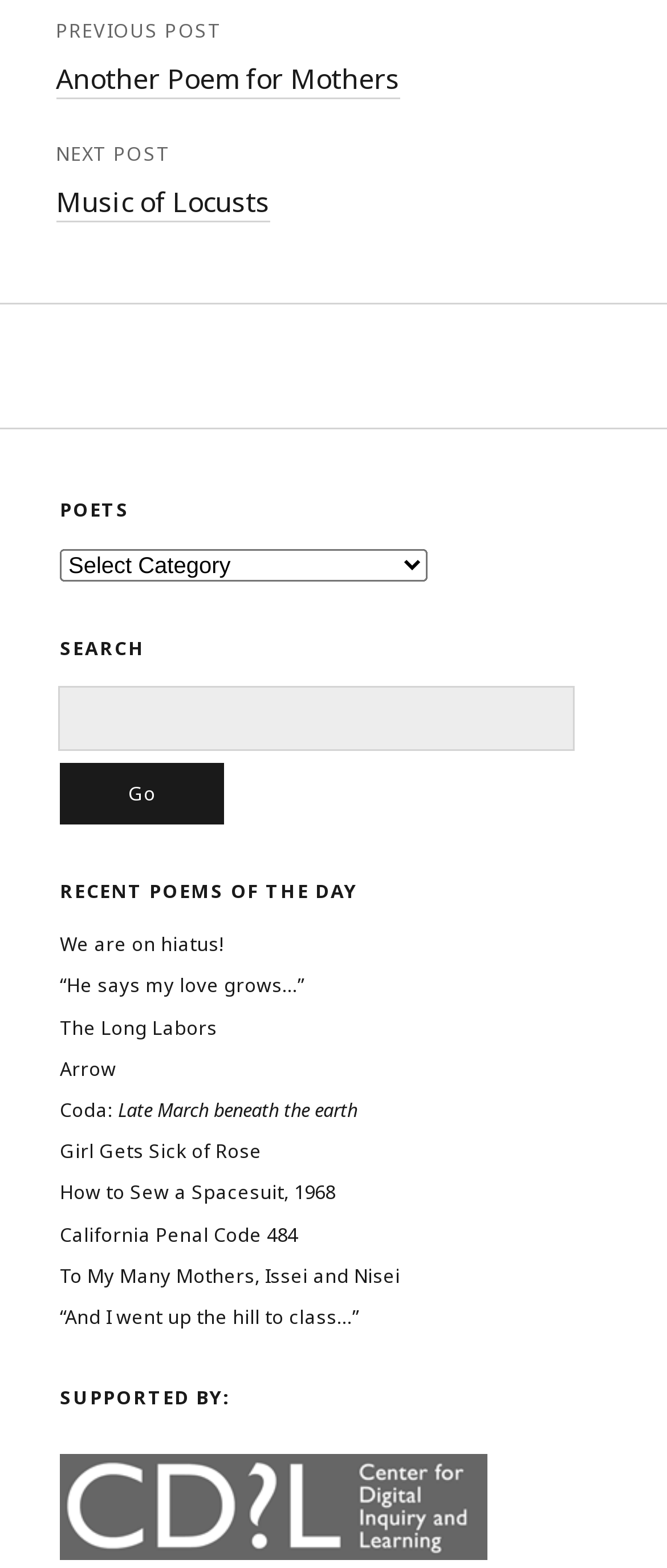Can you provide the bounding box coordinates for the element that should be clicked to implement the instruction: "Read the poem 'Another Poem for Mothers'"?

[0.083, 0.038, 0.599, 0.063]